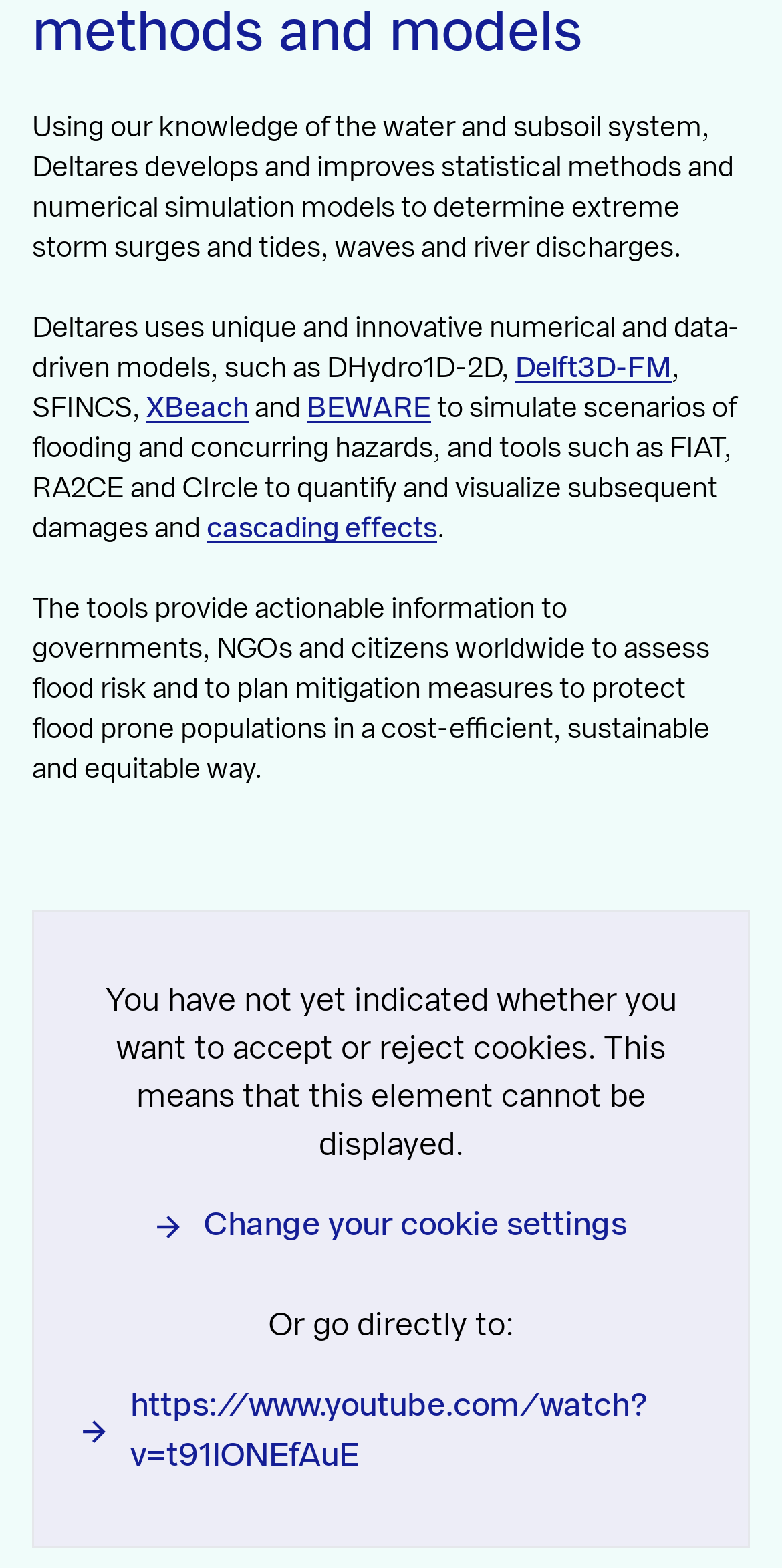Determine the bounding box coordinates of the region I should click to achieve the following instruction: "Read about Research in rice field International". Ensure the bounding box coordinates are four float numbers between 0 and 1, i.e., [left, top, right, bottom].

[0.082, 0.655, 0.918, 0.757]